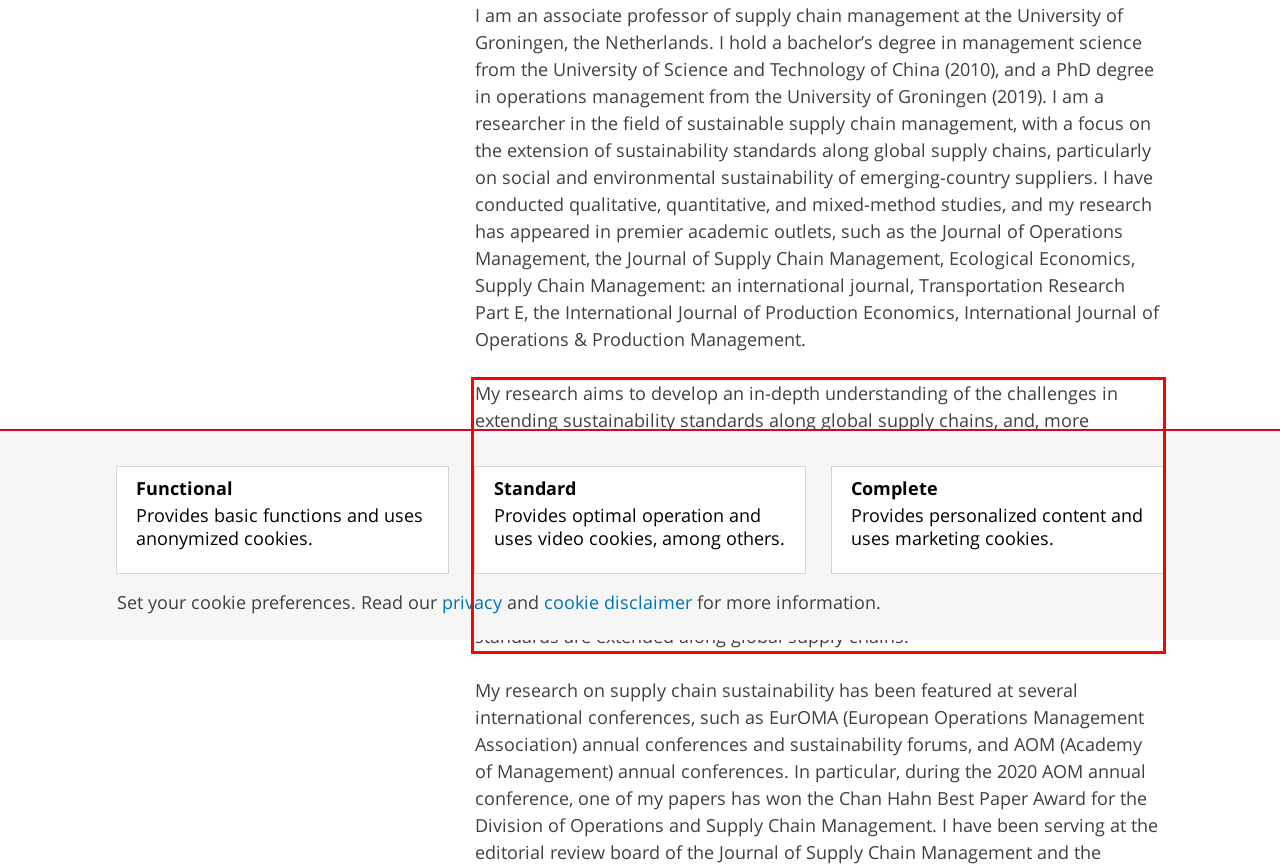With the given screenshot of a webpage, locate the red rectangle bounding box and extract the text content using OCR.

My research aims to develop an in-depth understanding of the challenges in extending sustainability standards along global supply chains, and, more importantly, to identify effective drivers and strategies that can improve suppliers’ social and environmental sustainability management capabilities. In the past years, I have developed close relationships with several multinational companies that are making efforts toward supply chain sustainability, such as Philips and Signify. I have collected extensive qualitative and quantitative data, based on which I have developed in-depth insights into the intra- and inter-organizational processes through which social and environmental sustainability standards are extended along global supply chains.